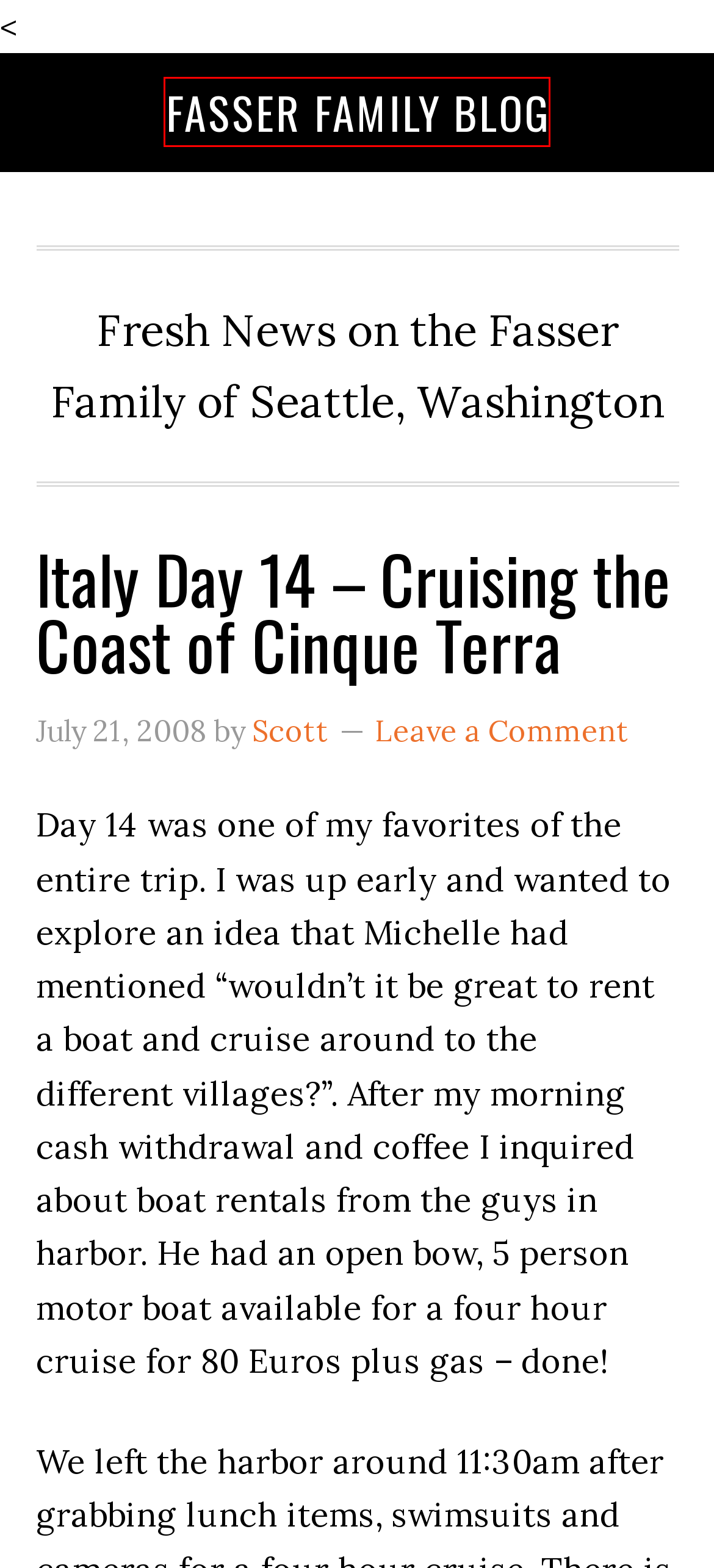You are given a webpage screenshot where a red bounding box highlights an element. Determine the most fitting webpage description for the new page that loads after clicking the element within the red bounding box. Here are the candidates:
A. il pirata
B. West Woodland Elementary
C. monterosso
D. Italy Day 14 – Cruising the Coast of Cinque Terra
E. Trips & Vacations
F. new years
G. Scott
H. Fasser Family Blog – Fresh News on the Fasser Family of Seattle, Washington

H